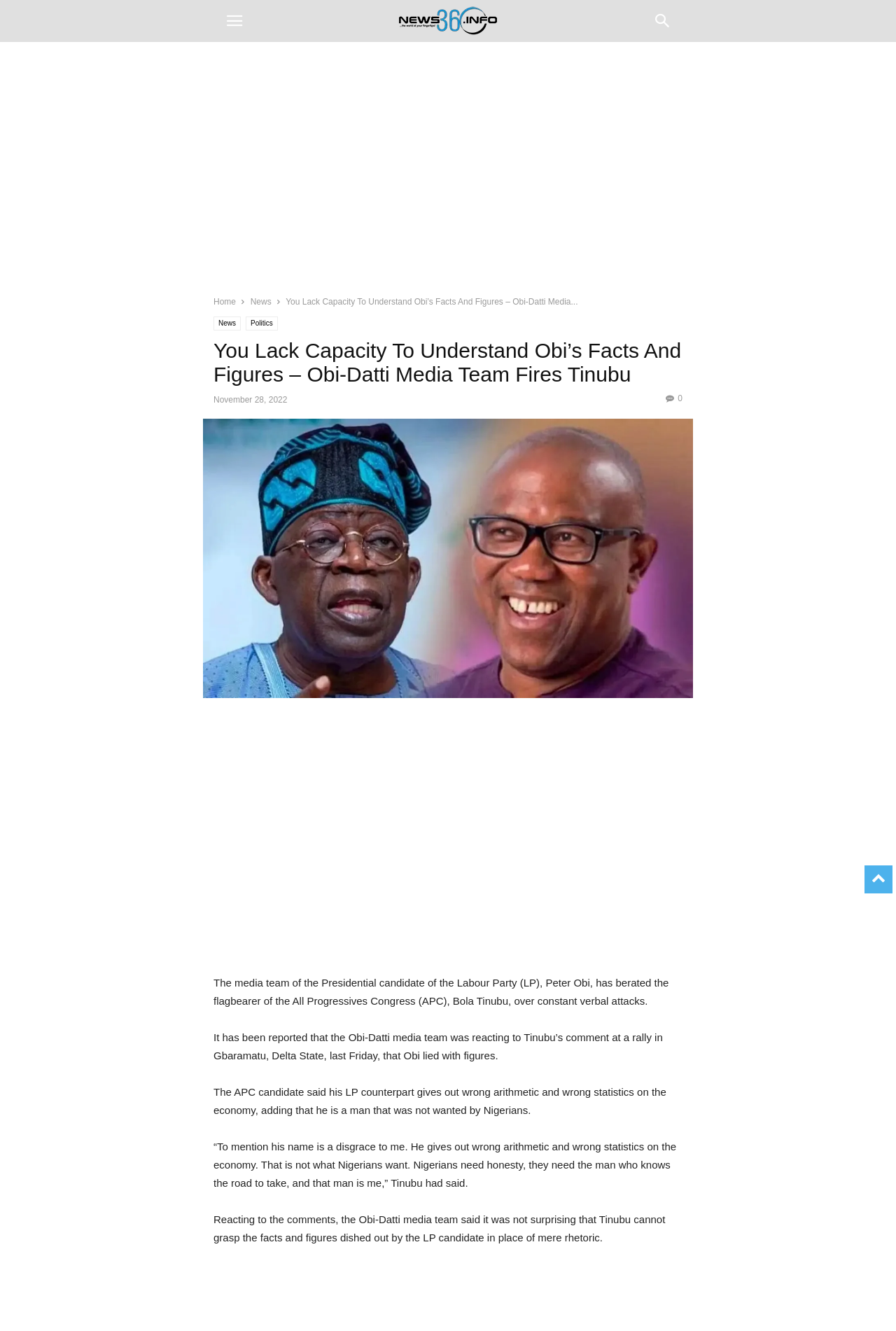Describe the webpage in detail, including text, images, and layout.

This webpage appears to be a news article from News360 Info, a Nigerian news and multimedia website. At the top-right corner, there is a "to-top" link and a mobile toggle button. Below the mobile toggle button, the website's logo "News360 Info" is displayed, accompanied by an image with the text "Nigerian News". 

On the top navigation bar, there are buttons for "Home" and "News", as well as a search button. Below the navigation bar, there is an advertisement region that spans the entire width of the page.

The main content of the webpage is an article with the title "You Lack Capacity To Understand Obi’s Facts And Figures – Obi-Datti Media Team Fires Tinubu". The title is displayed in a large font size, followed by the publication date "November 28, 2022". There is also a share button with a counter indicating zero shares.

The article is divided into several paragraphs, which describe a statement made by the Obi-Datti media team in response to comments made by Bola Tinubu, the flagbearer of the All Progressives Congress (APC). The article includes a link to a related news article titled "Tinubi and Obi -1", which is accompanied by an image.

There is another advertisement region at the bottom of the page, which spans the entire width of the page.